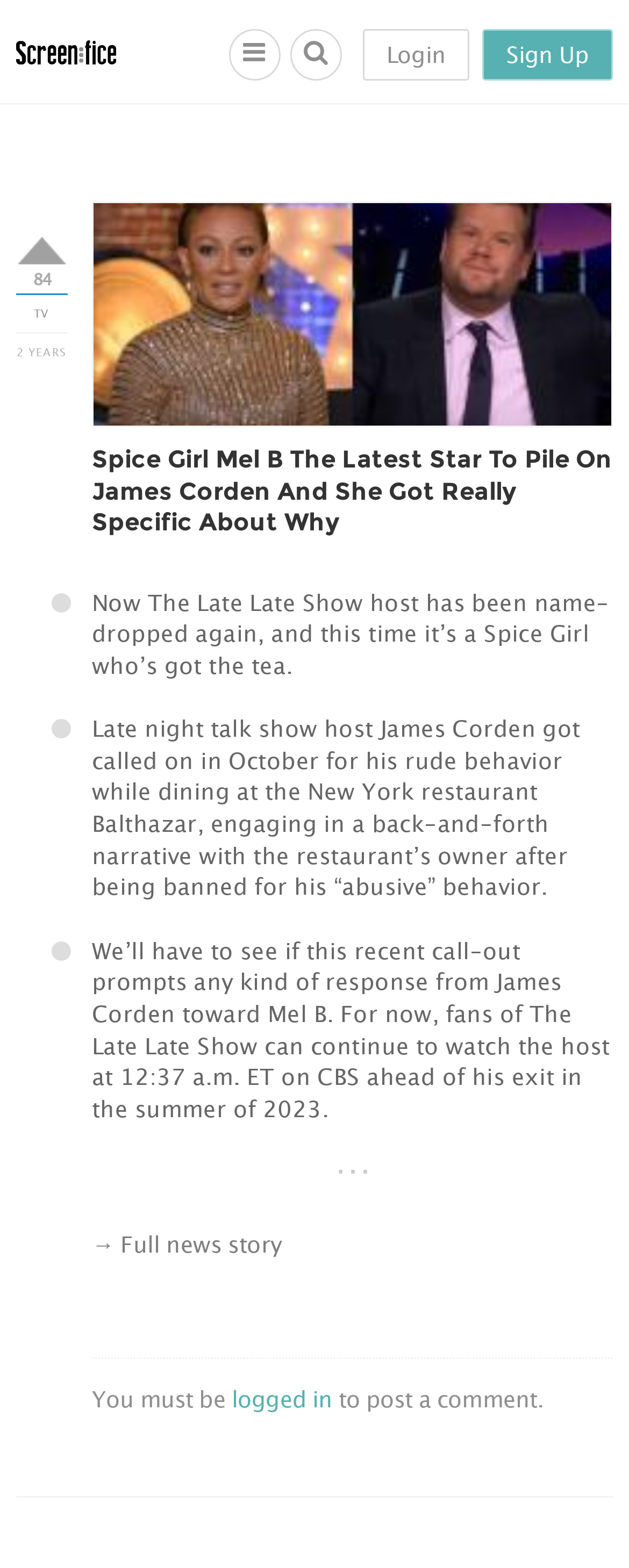Deliver a detailed narrative of the webpage's visual and textual elements.

This webpage appears to be a news article about Spice Girl Mel B criticizing James Corden, the host of The Late Late Show. At the top left of the page, there is a logo of the website "Screenfice" accompanied by a link to the website. Below the logo, there are several links to social media profiles, including Facebook and Twitter, represented by icons.

The main content of the page is a news article with a heading that summarizes the story. The article discusses how Mel B has criticized James Corden for his behavior at a New York restaurant, and how this is not the first time he has been called out for his actions. The article also mentions that James Corden will be exiting his show in the summer of 2023.

To the left of the article, there is a section with a button and a timestamp, indicating that the article was posted 2 years ago. Below the article, there is a link to read the full news story, and a note that users must be logged in to post a comment.

At the top right of the page, there are links to login and sign up for the website. Overall, the webpage has a simple layout with a focus on the news article and related links.